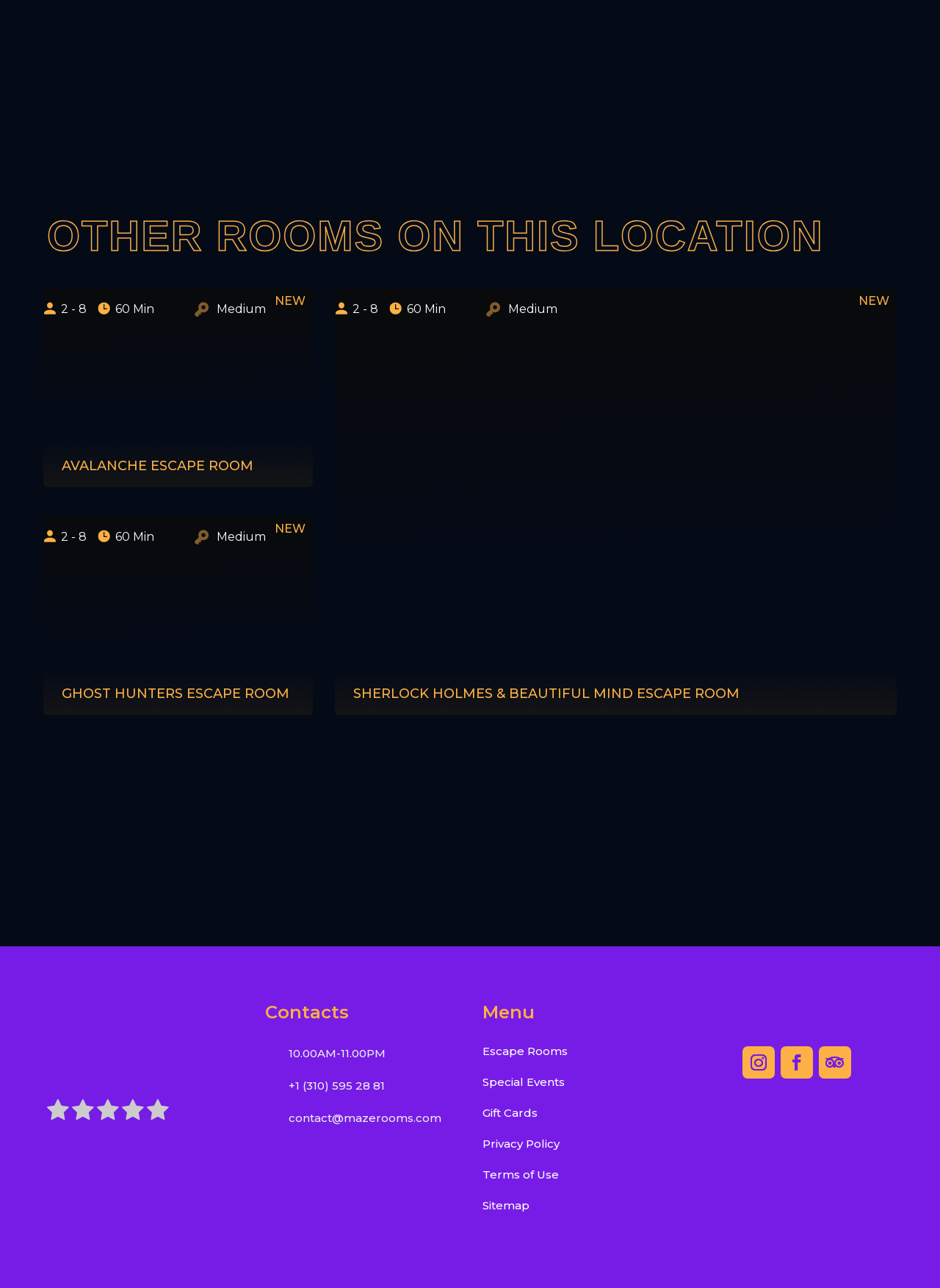Please identify the bounding box coordinates of the clickable region that I should interact with to perform the following instruction: "Click on 'Our Rooms'". The coordinates should be expressed as four float numbers between 0 and 1, i.e., [left, top, right, bottom].

[0.046, 0.224, 0.333, 0.378]